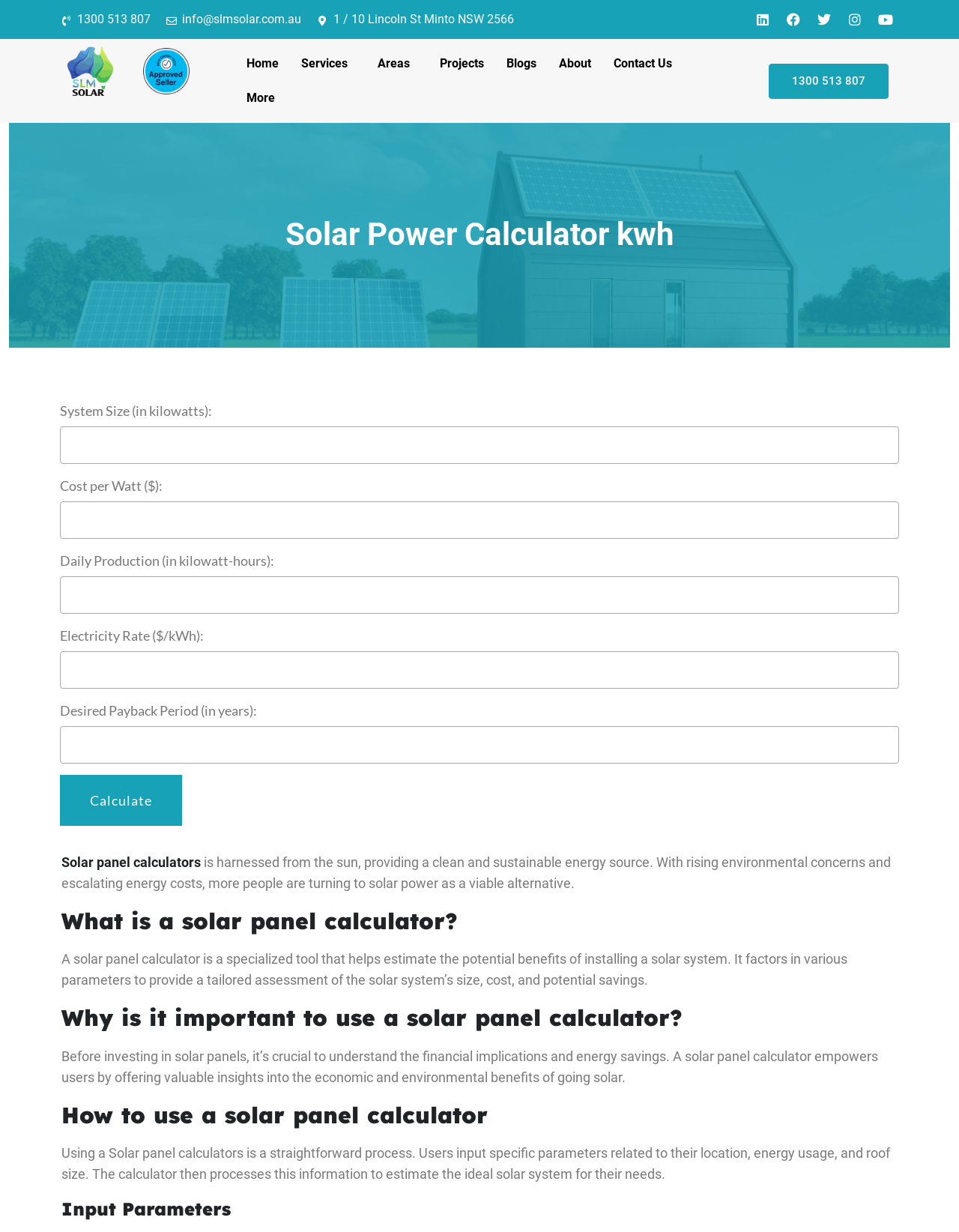Given the description Terms And Conditions, predict the bounding box coordinates of the UI element. Ensure the coordinates are in the format (top-left x, top-left y, bottom-right x, bottom-right y) and all values are between 0 and 1.

None